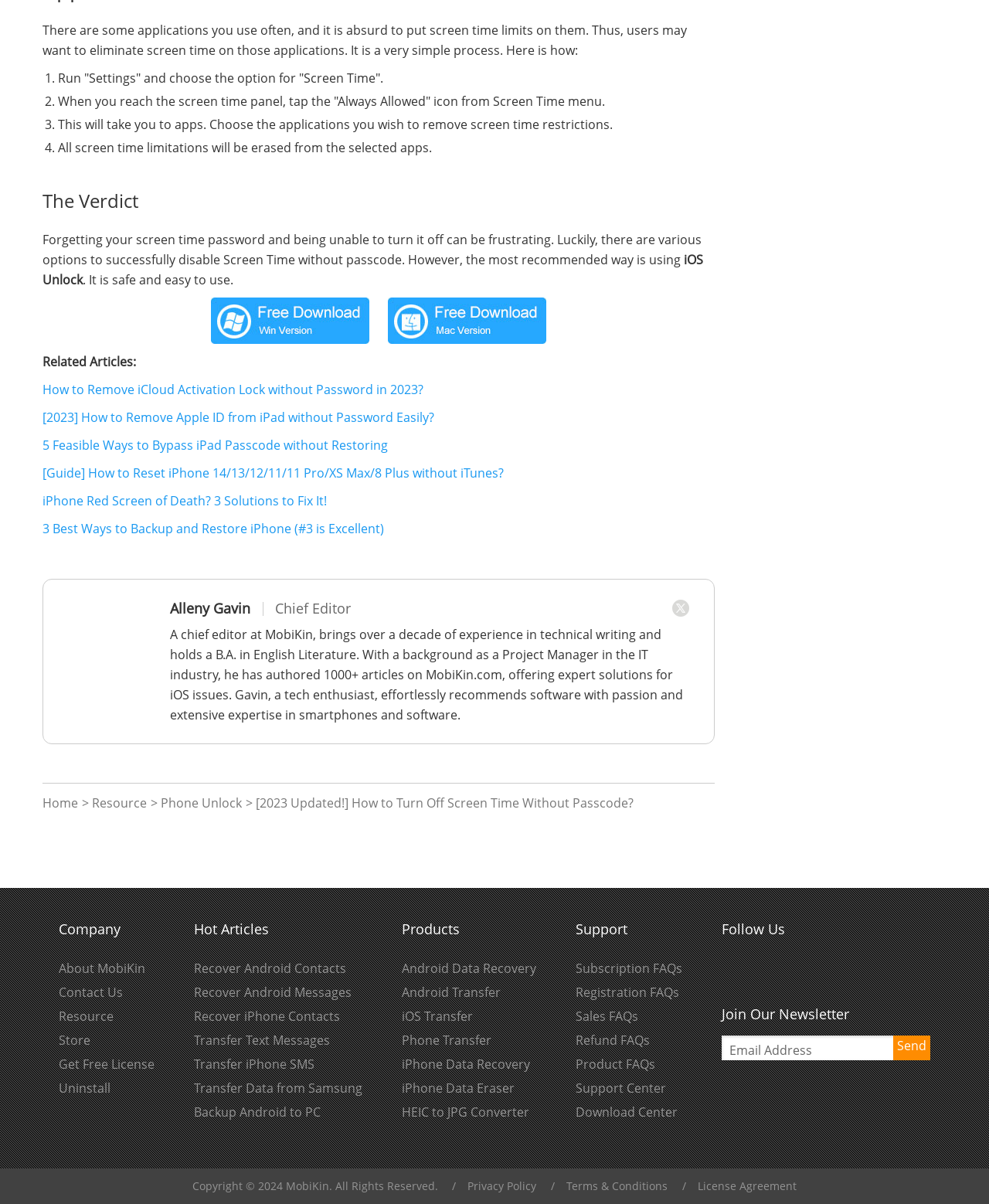Given the content of the image, can you provide a detailed answer to the question?
What is the purpose of the 'Always Allowed' icon?

Based on the instructions provided in the webpage, the 'Always Allowed' icon is used to remove screen time restrictions on certain applications. This is evident from the step-by-step guide on how to eliminate screen time on specific apps.